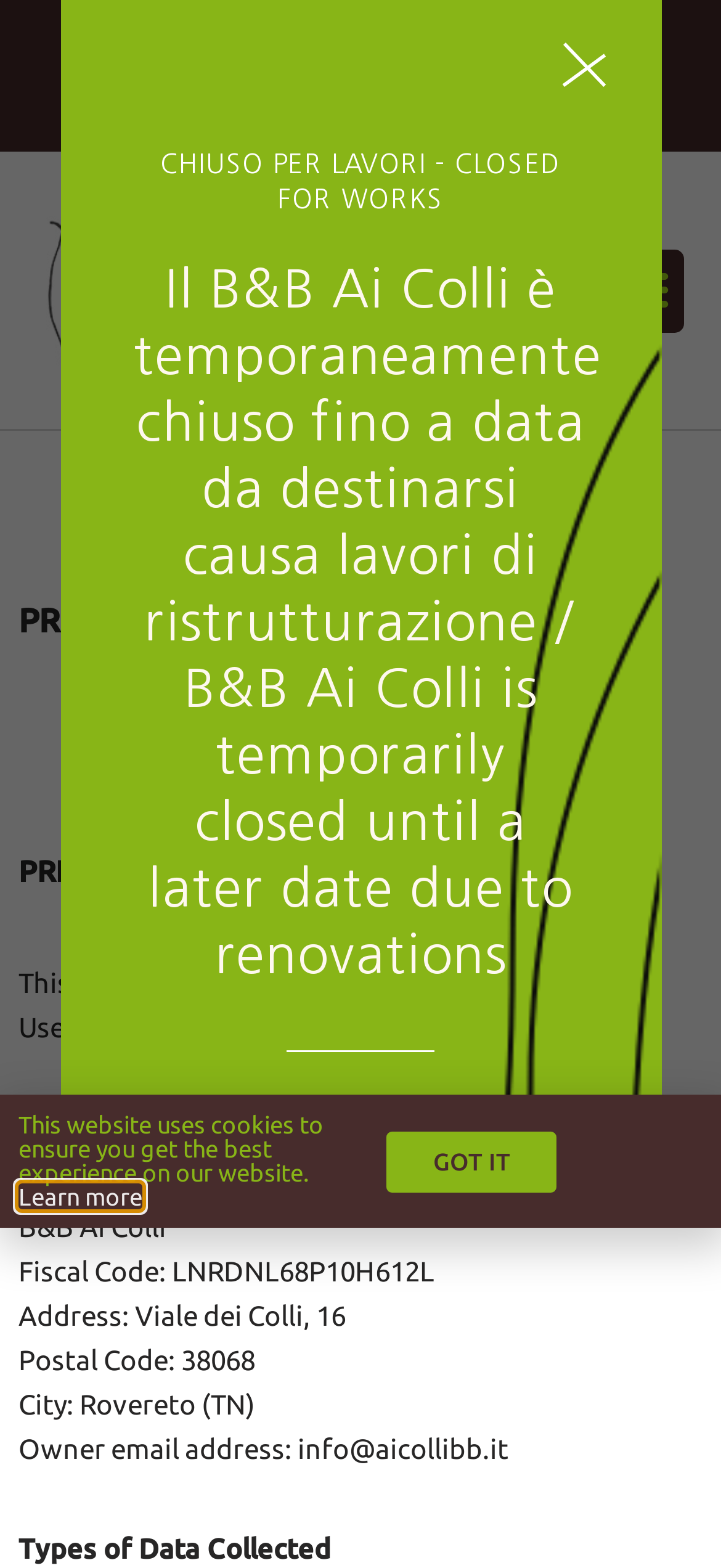Determine the bounding box for the described HTML element: "Facebook-f". Ensure the coordinates are four float numbers between 0 and 1 in the format [left, top, right, bottom].

[0.349, 0.039, 0.45, 0.085]